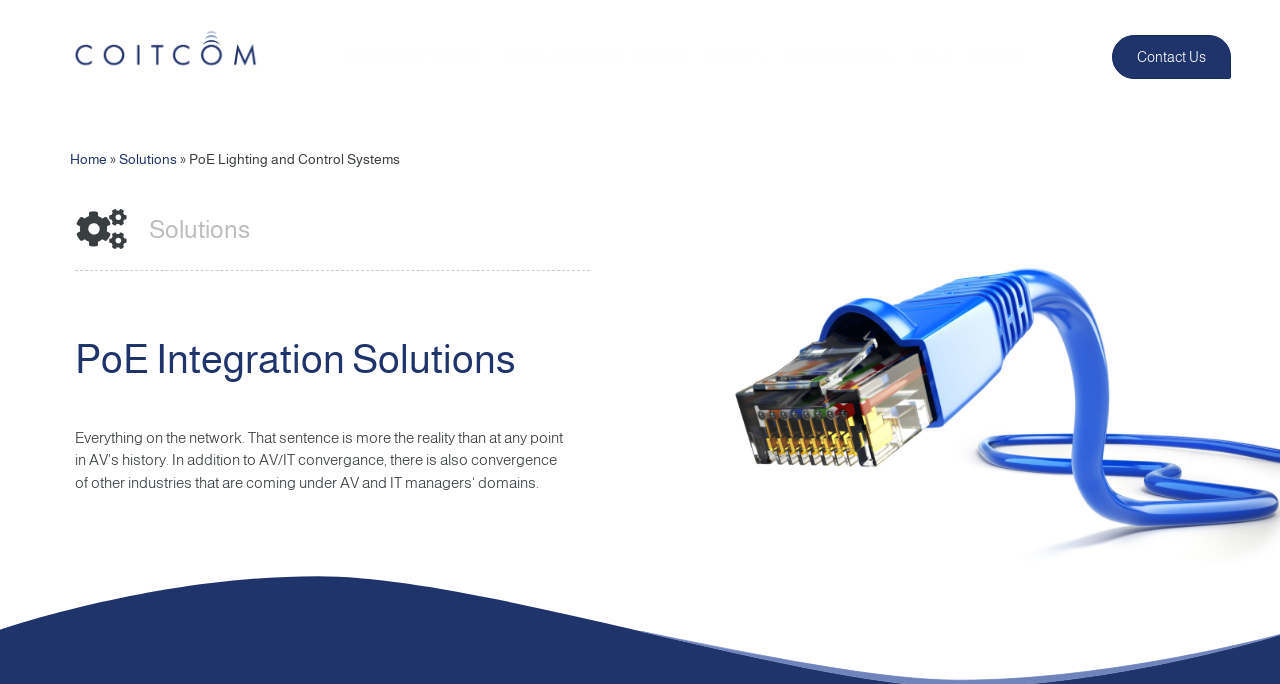Given the description: "Solutions", determine the bounding box coordinates of the UI element. The coordinates should be formatted as four float numbers between 0 and 1, [left, top, right, bottom].

[0.093, 0.221, 0.138, 0.244]